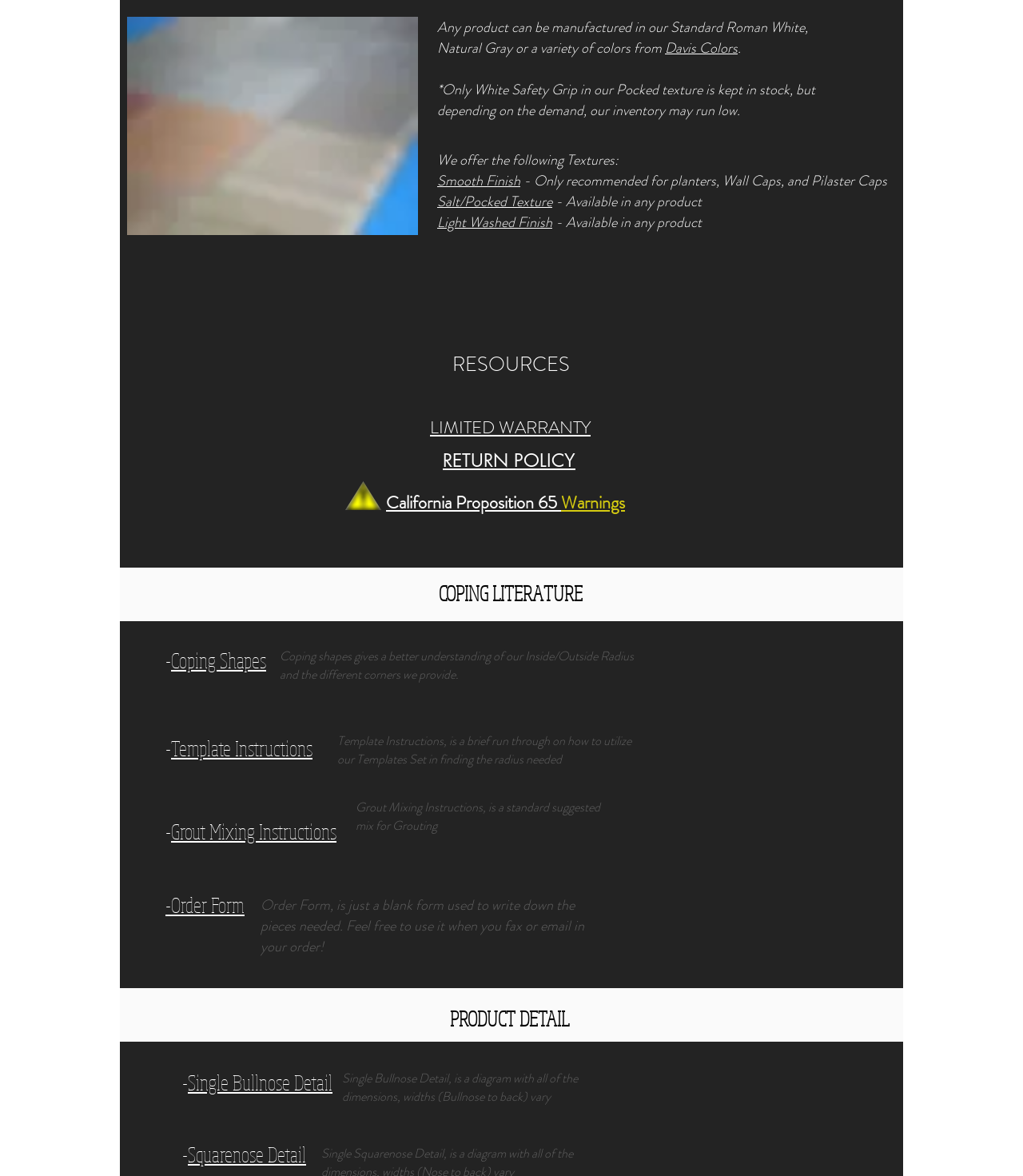Answer the question using only one word or a concise phrase: What is the difference between Smooth Finish and Salt/Pocked Texture?

Texture